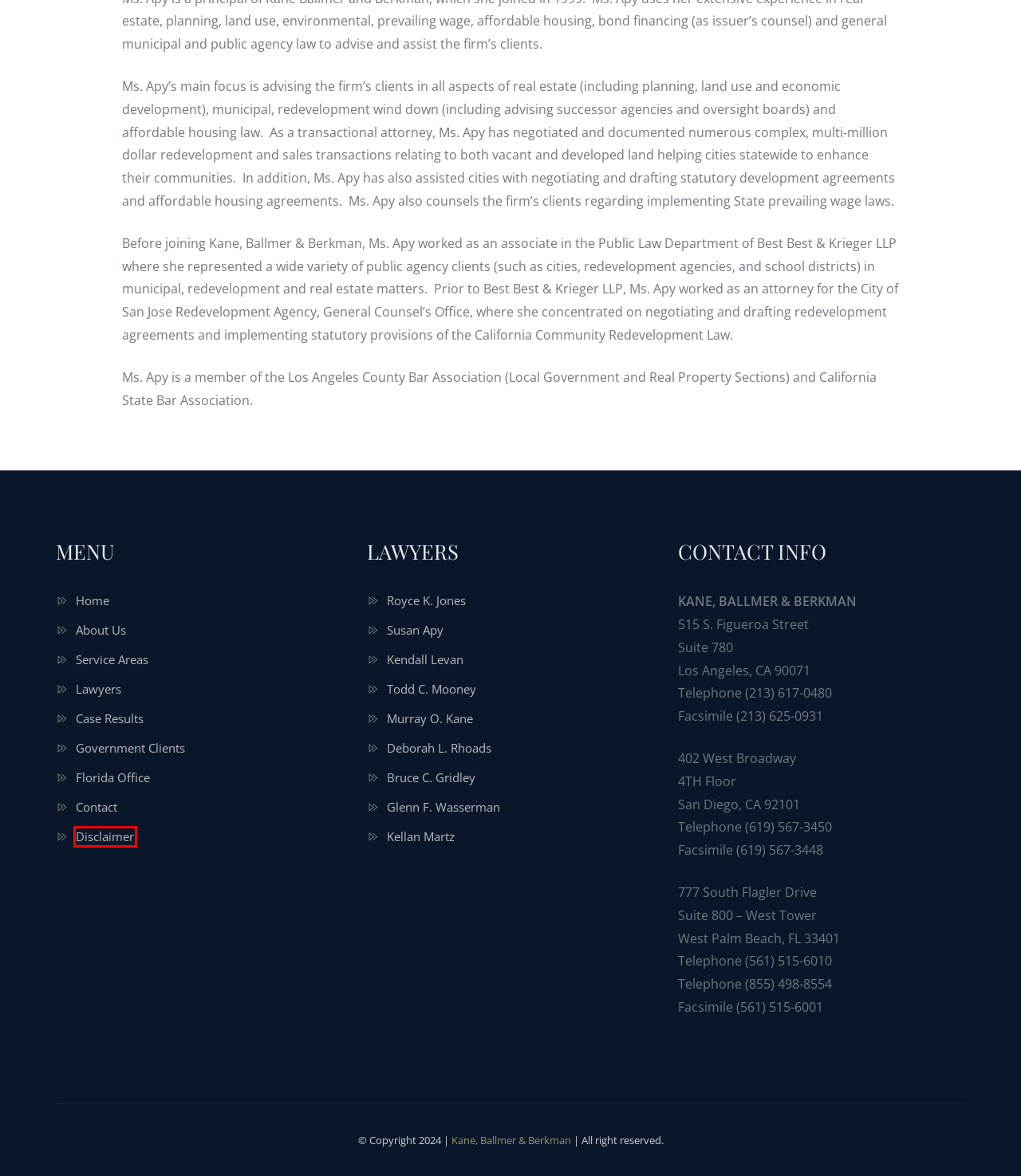Given a screenshot of a webpage with a red bounding box around a UI element, please identify the most appropriate webpage description that matches the new webpage after you click on the element. Here are the candidates:
A. Royce K. Jones – Kane, Ballmer & Berkman
B. Kellan Martz – Kane, Ballmer & Berkman
C. Bruce C. Gridley – Kane, Ballmer & Berkman
D. Deborah L. Rhoads – Kane, Ballmer & Berkman
E. Disclaimer – Kane, Ballmer & Berkman
F. Murray O. Kane – Kane, Ballmer & Berkman
G. Todd C. Mooney – Kane, Ballmer & Berkman
H. FLORIDA OFFICE – Kane, Ballmer & Berkman

E